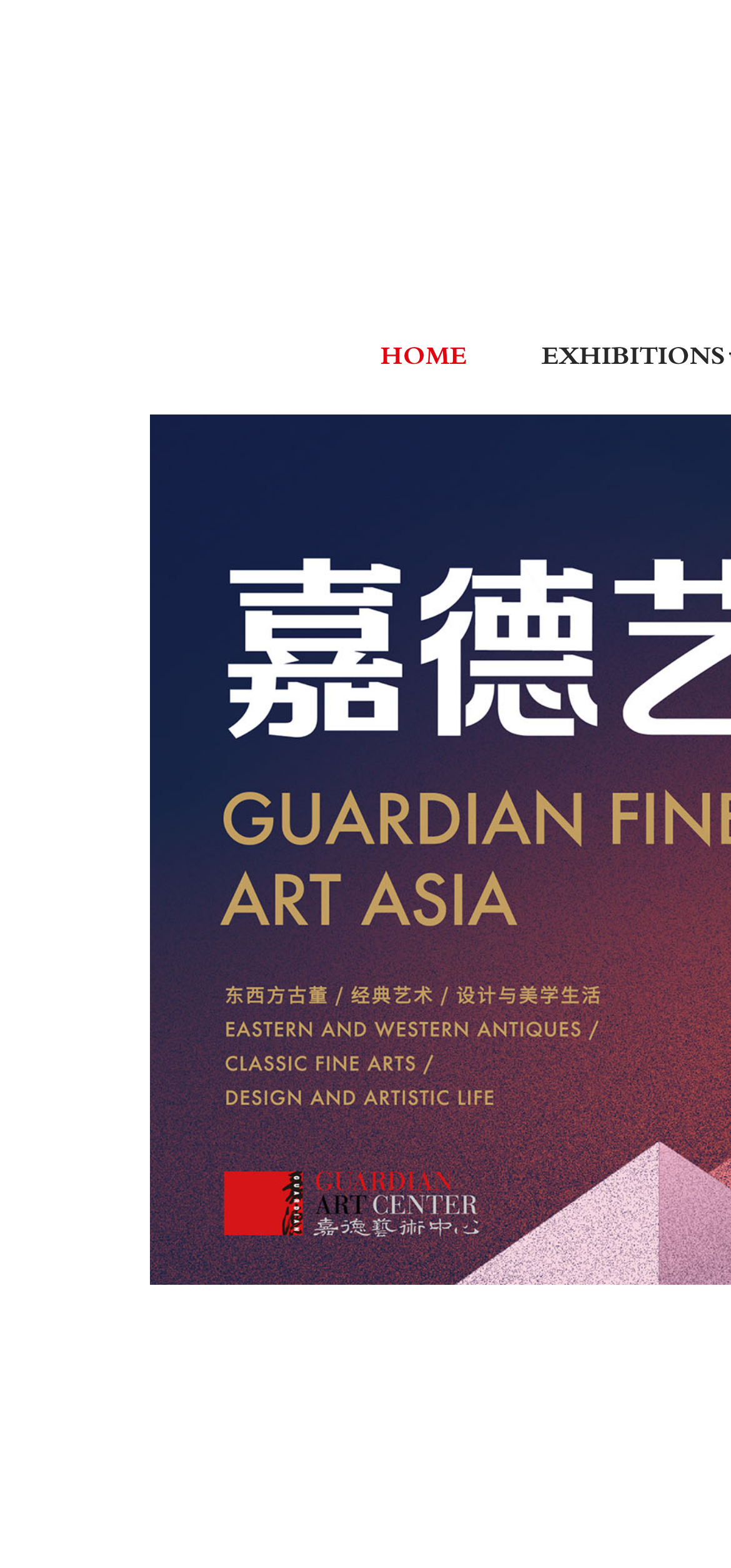Given the element description HOME, identify the bounding box coordinates for the UI element on the webpage screenshot. The format should be (top-left x, top-left y, bottom-right x, bottom-right y), with values between 0 and 1.

[0.449, 0.207, 0.71, 0.248]